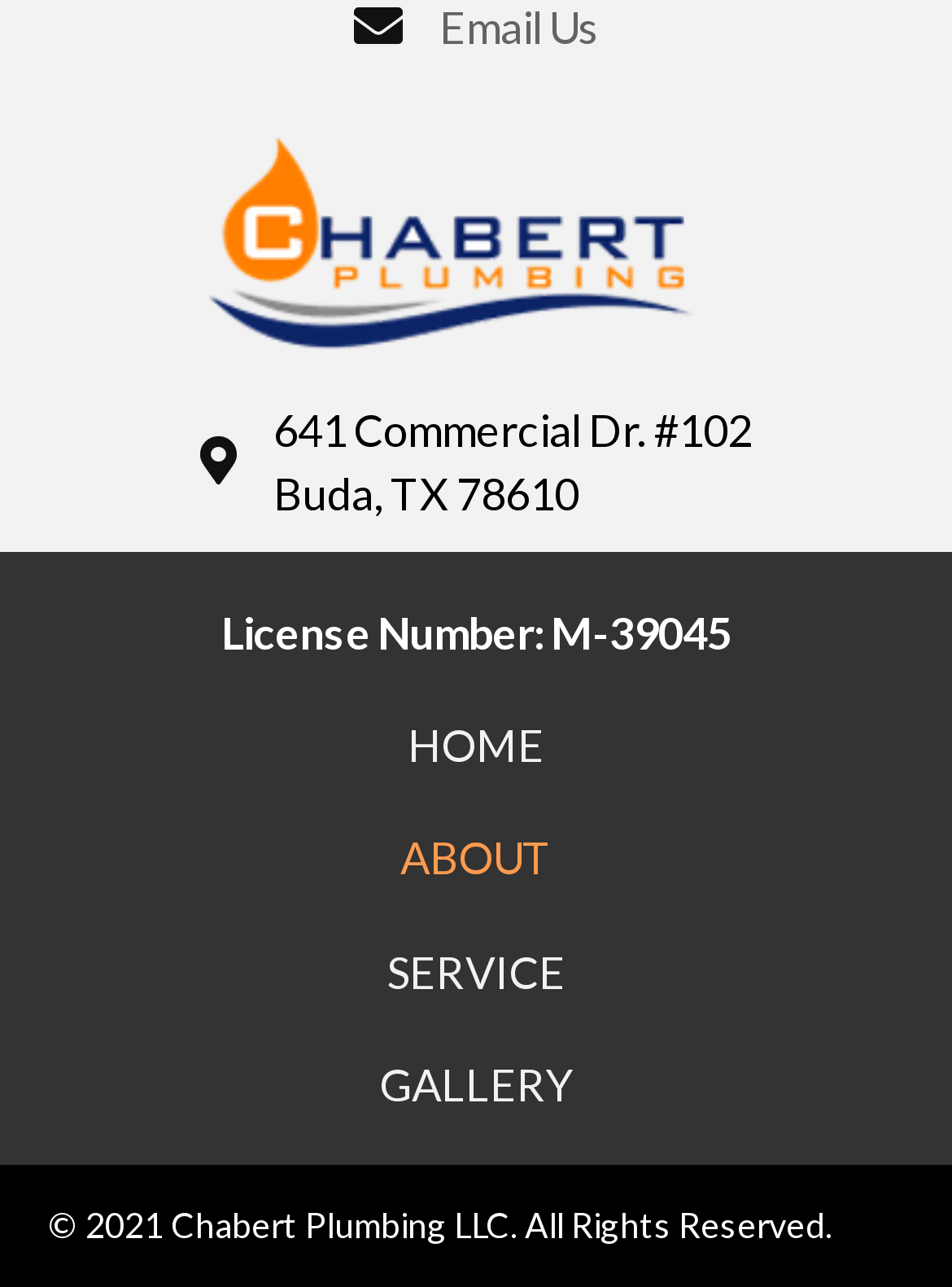Extract the bounding box coordinates for the UI element described as: "Email Us".

[0.462, 0.0, 0.628, 0.042]